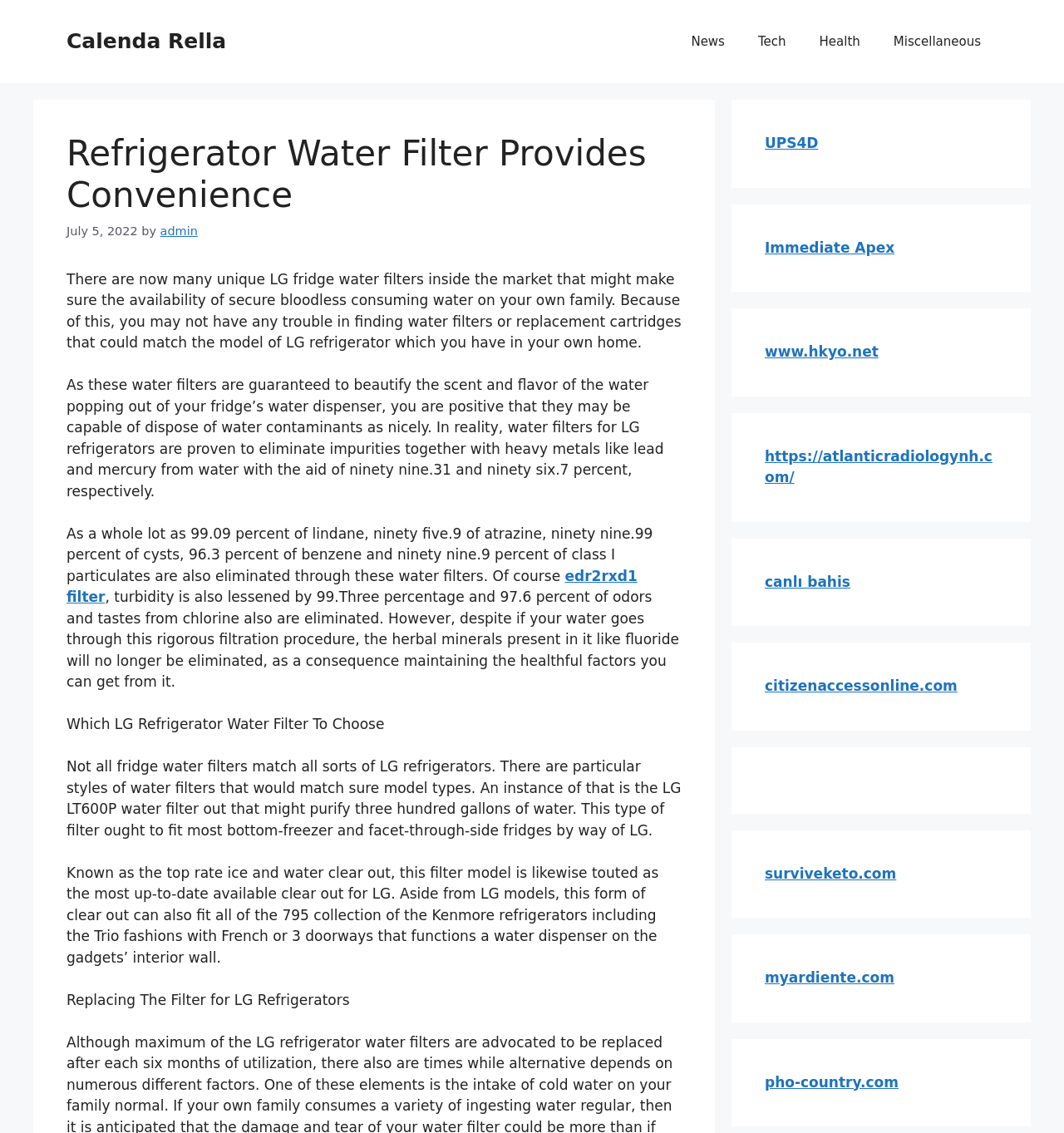How often should the water filter be replaced?
Please provide a single word or phrase as the answer based on the screenshot.

Not specified